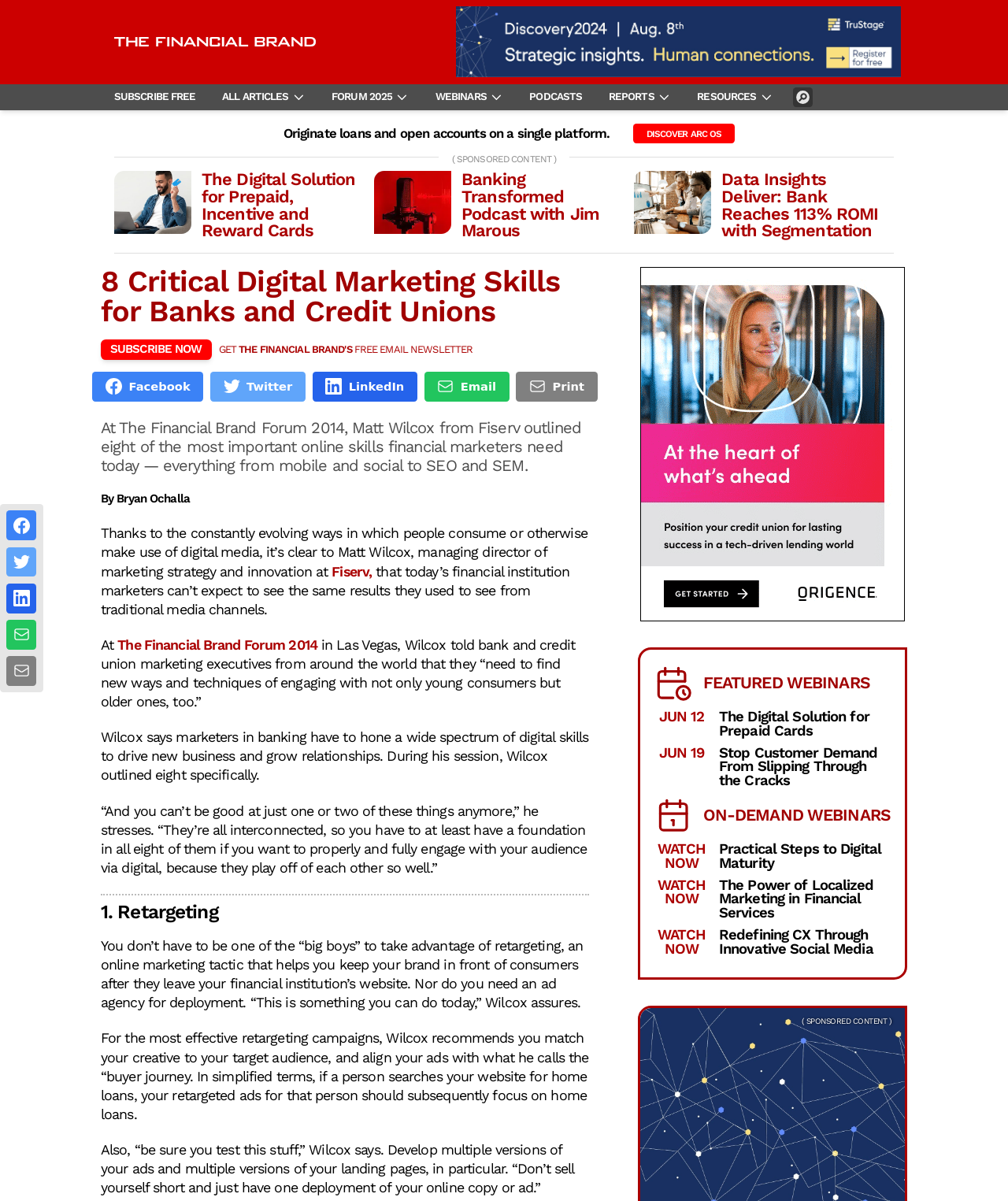Identify the coordinates of the bounding box for the element that must be clicked to accomplish the instruction: "Read the article about The Digital Solution for Prepaid, Incentive and Reward Cards".

[0.2, 0.141, 0.353, 0.2]